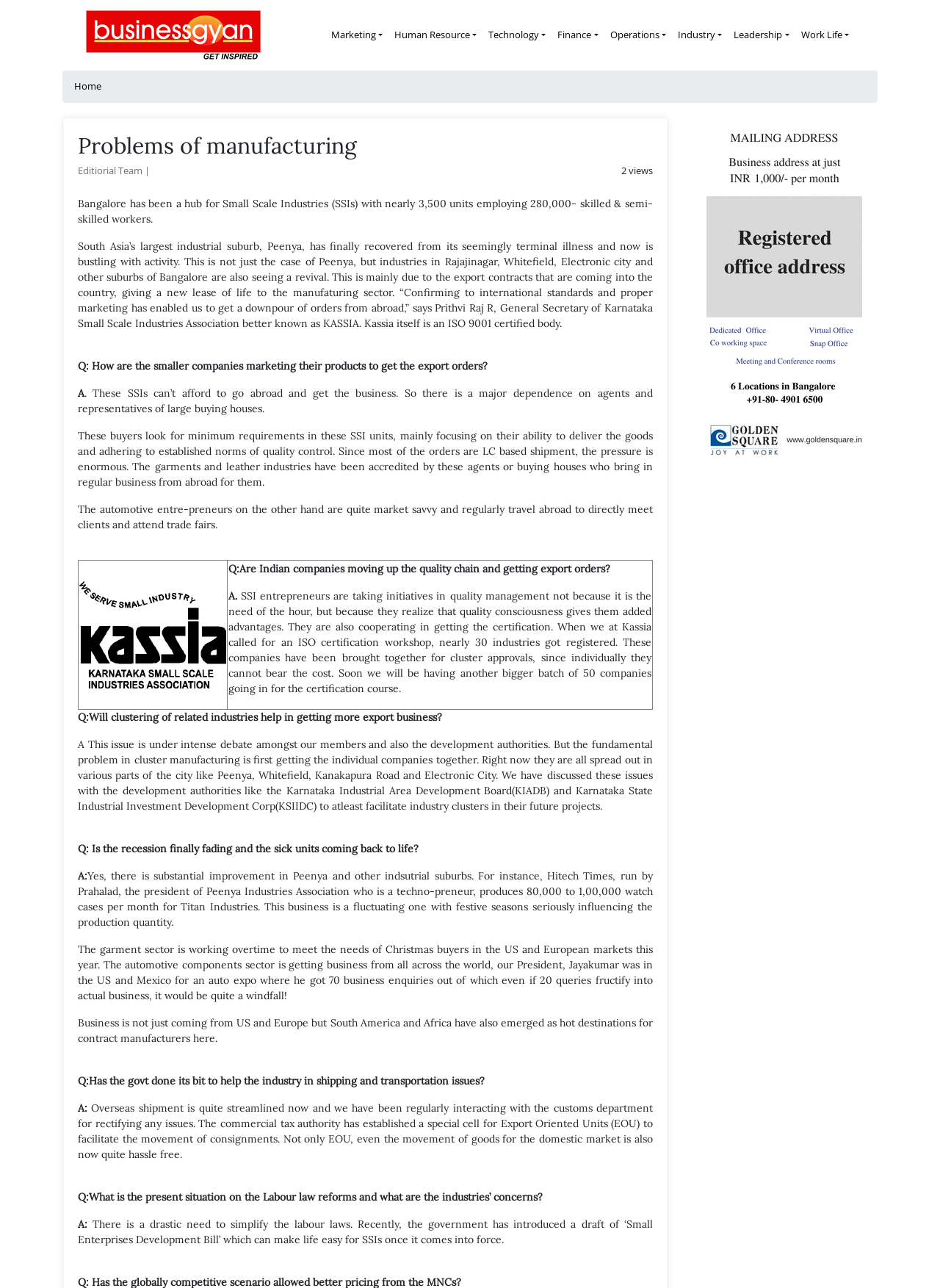Please locate the bounding box coordinates of the element that needs to be clicked to achieve the following instruction: "Select BG 1.30-54 tab". The coordinates should be four float numbers between 0 and 1, i.e., [left, top, right, bottom].

None